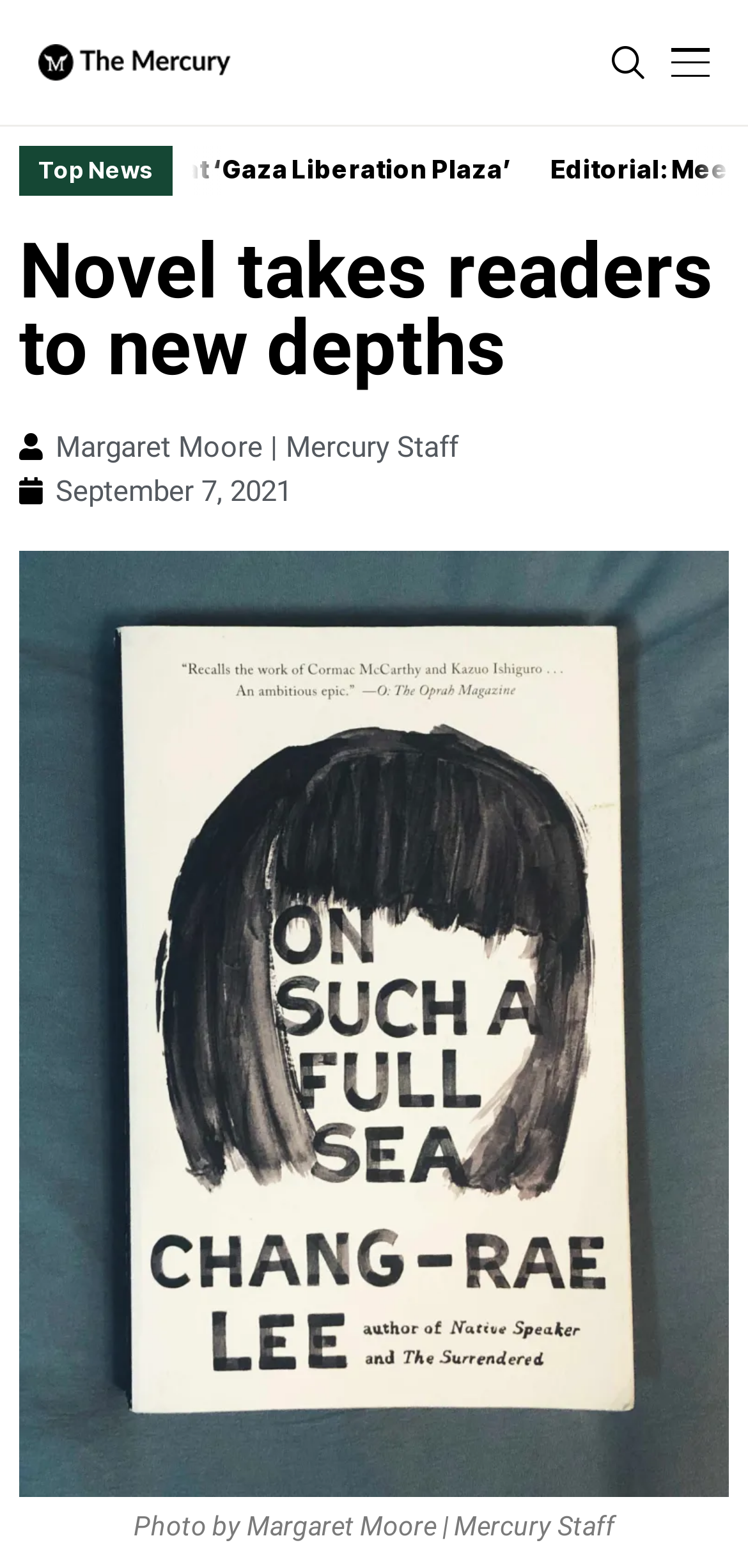What is the name of the student-run newspaper?
Using the image as a reference, deliver a detailed and thorough answer to the question.

I found the answer by looking at the top of the webpage, where it says 'UTD's student-run newspaper since 1980' with an image, and the root element is focused on 'Novel takes readers to new depths – THE MERCURY'.